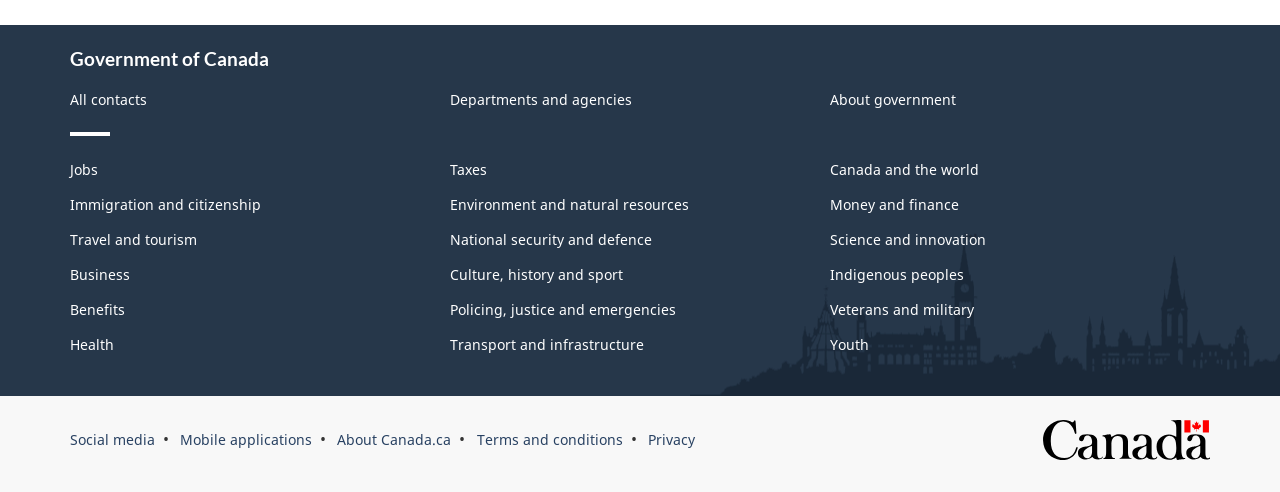Specify the bounding box coordinates of the area that needs to be clicked to achieve the following instruction: "Visit 'Immigration and citizenship'".

[0.055, 0.396, 0.204, 0.435]